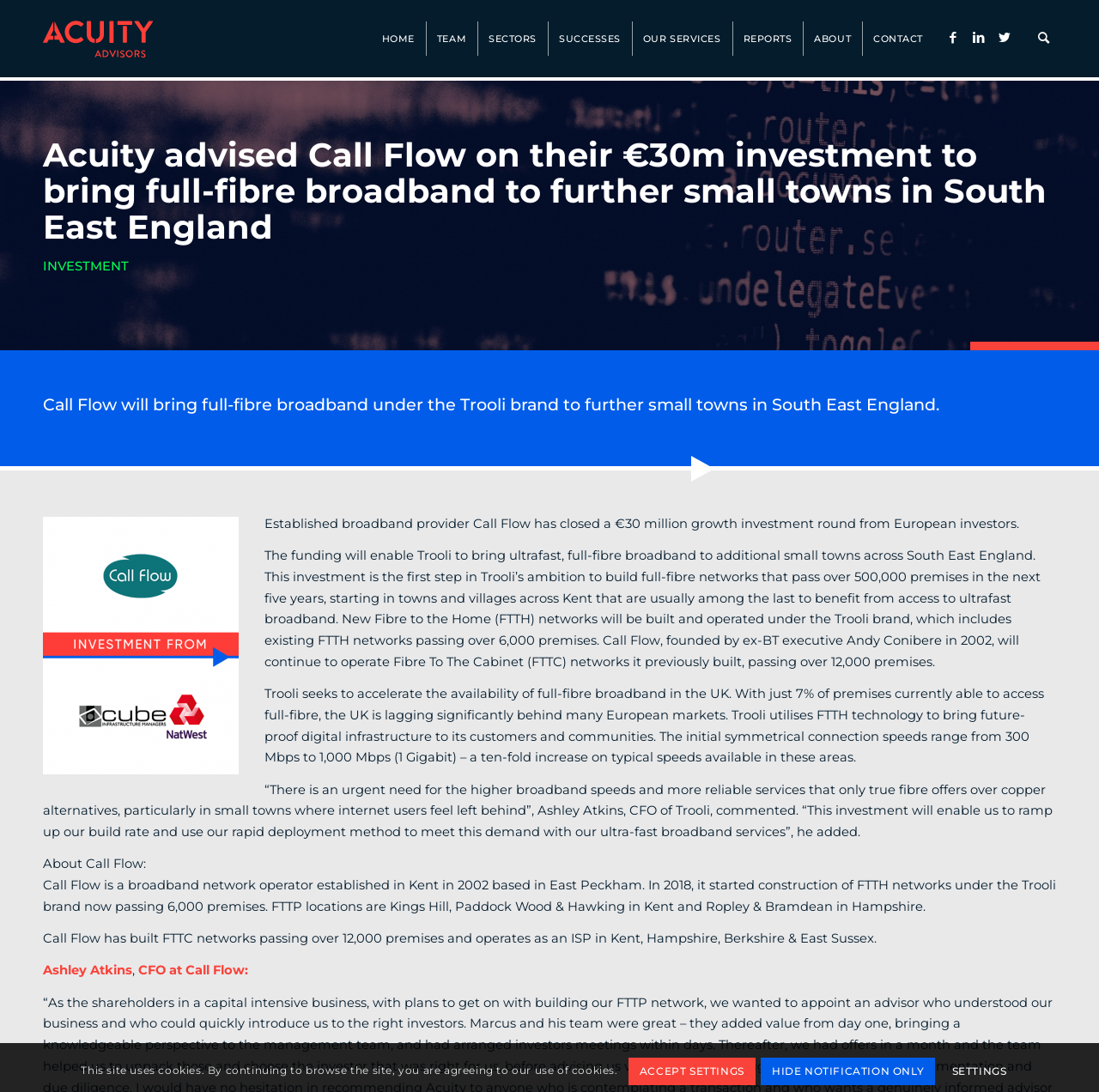Point out the bounding box coordinates of the section to click in order to follow this instruction: "Go to home page".

[0.337, 0.0, 0.387, 0.071]